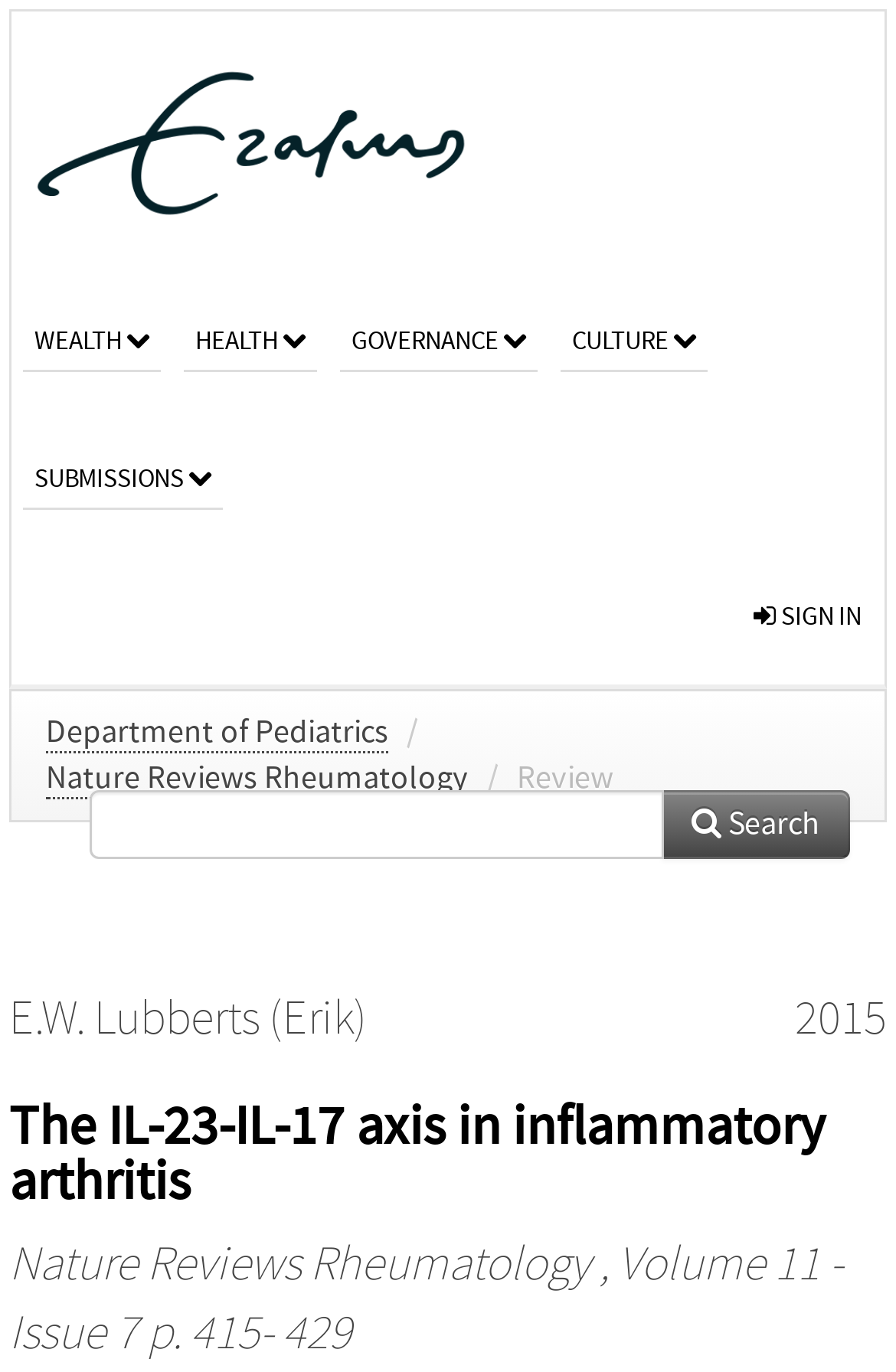Your task is to extract the text of the main heading from the webpage.

The IL-23-IL-17 axis in inflammatory arthritis